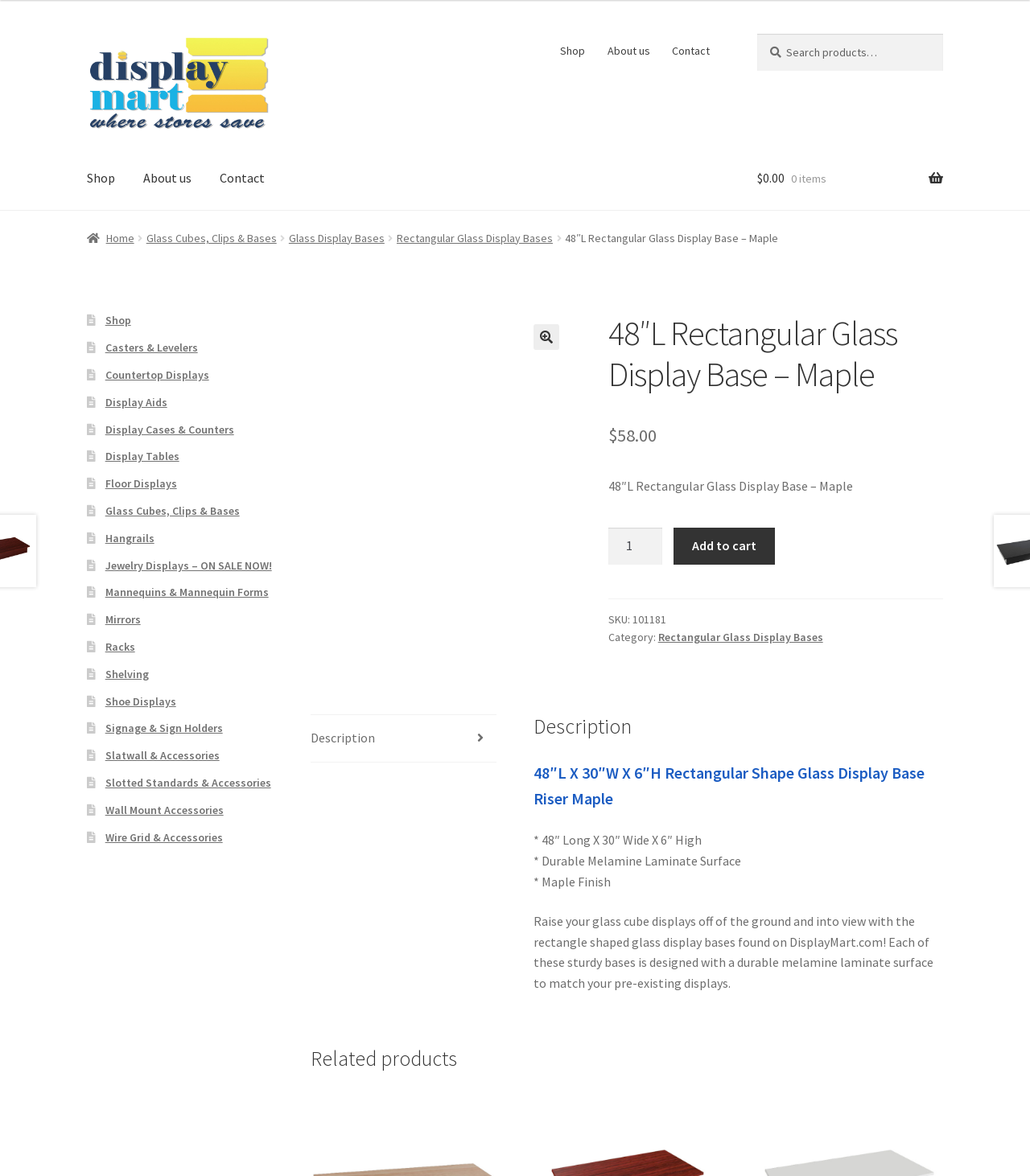What is the shape of the glass display base?
Answer with a single word or phrase by referring to the visual content.

Rectangular